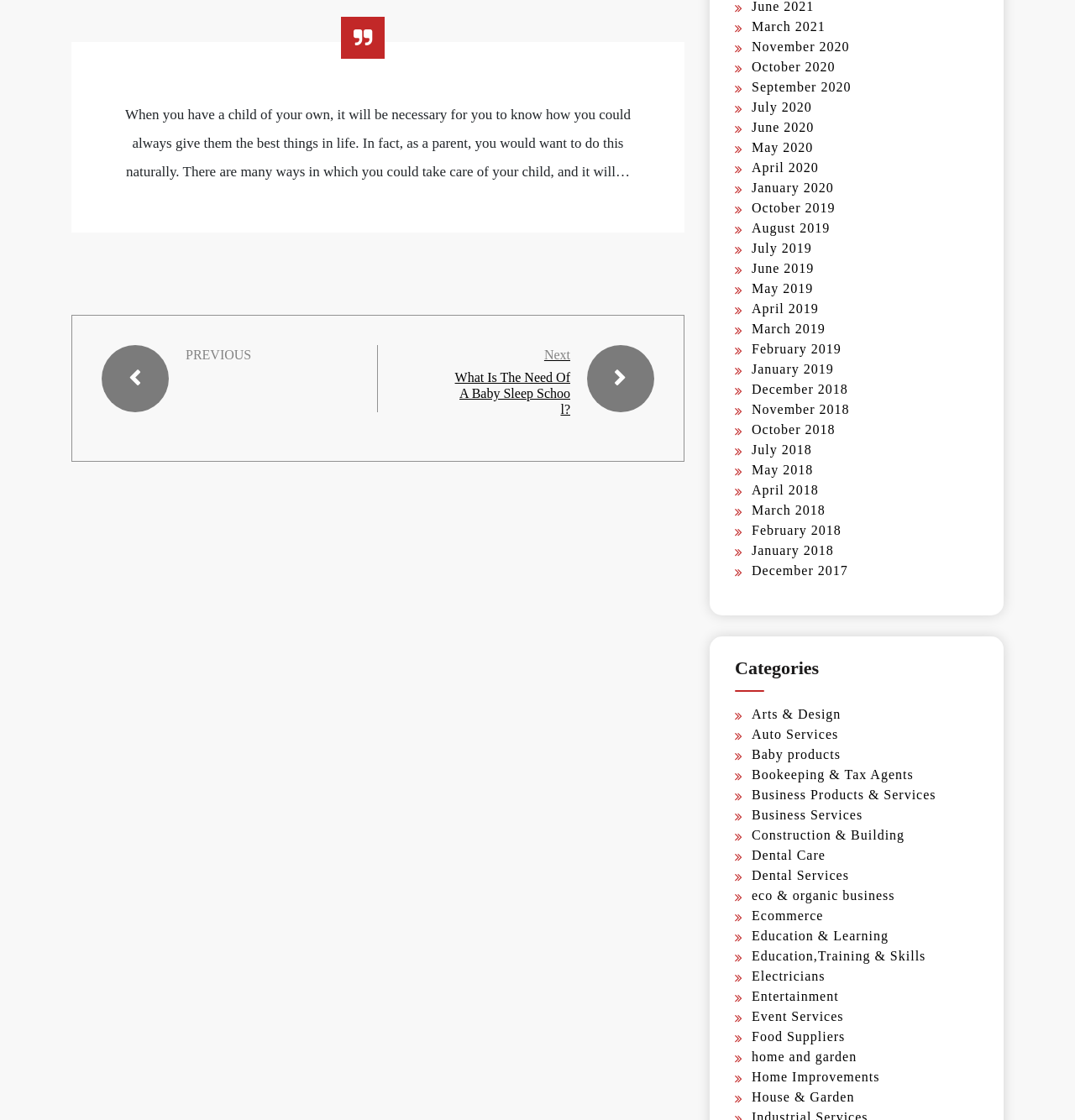Bounding box coordinates are to be given in the format (top-left x, top-left y, bottom-right x, bottom-right y). All values must be floating point numbers between 0 and 1. Provide the bounding box coordinate for the UI element described as: February 2018

[0.699, 0.467, 0.783, 0.48]